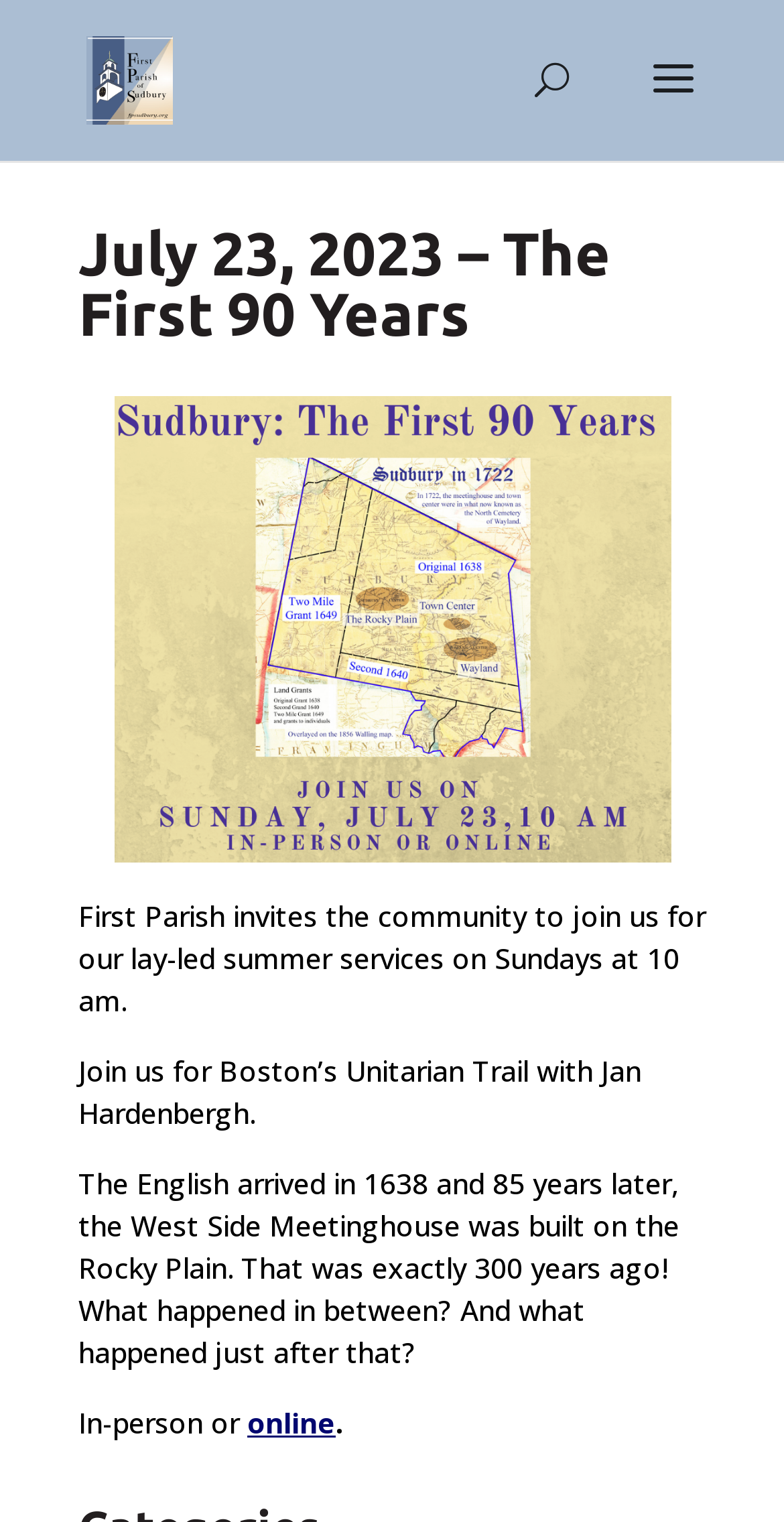What is the anniversary being celebrated?
Deliver a detailed and extensive answer to the question.

I found the answer by reading the text on the webpage, which states 'That was exactly 300 years ago!'